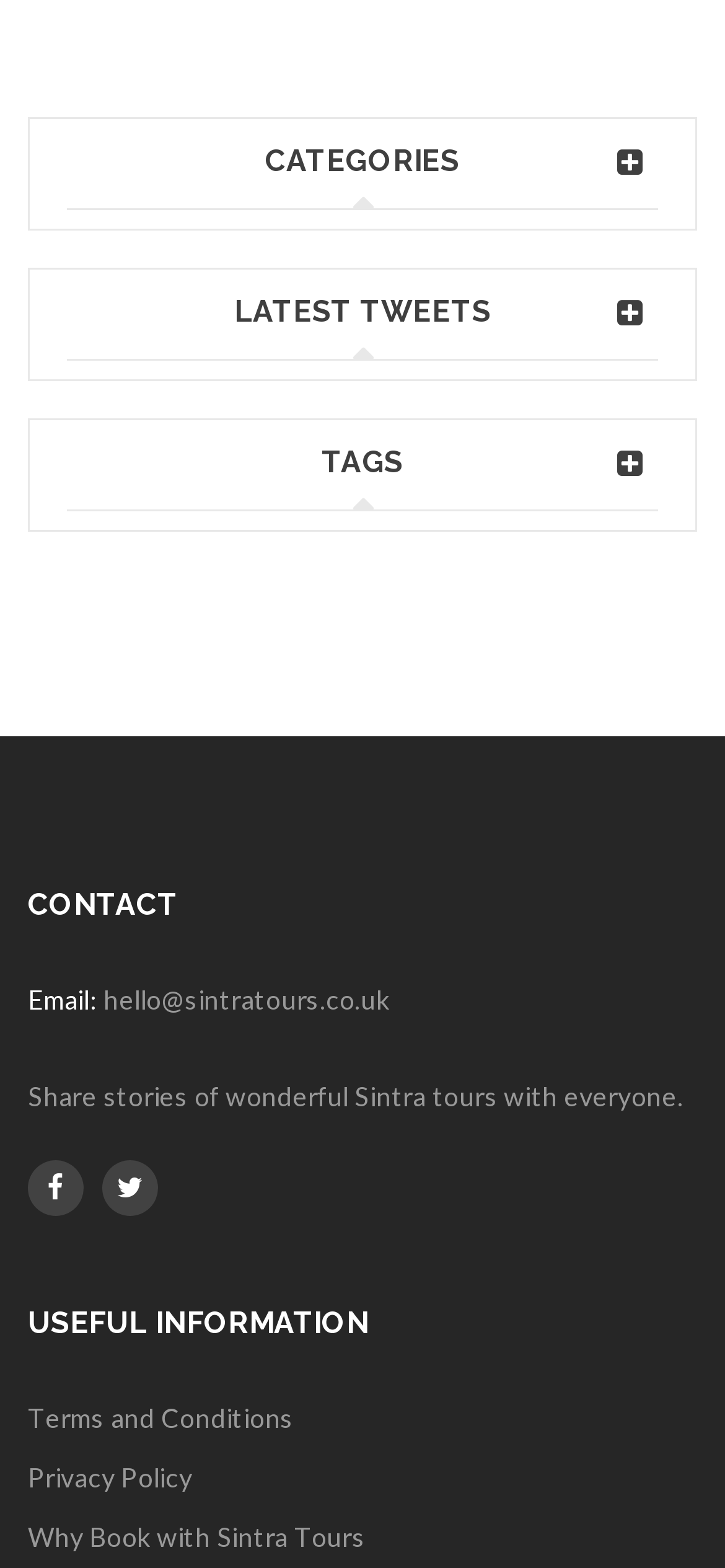What is the email address to contact Sintra Tours?
Answer the question with a single word or phrase by looking at the picture.

hello@sintratours.co.uk